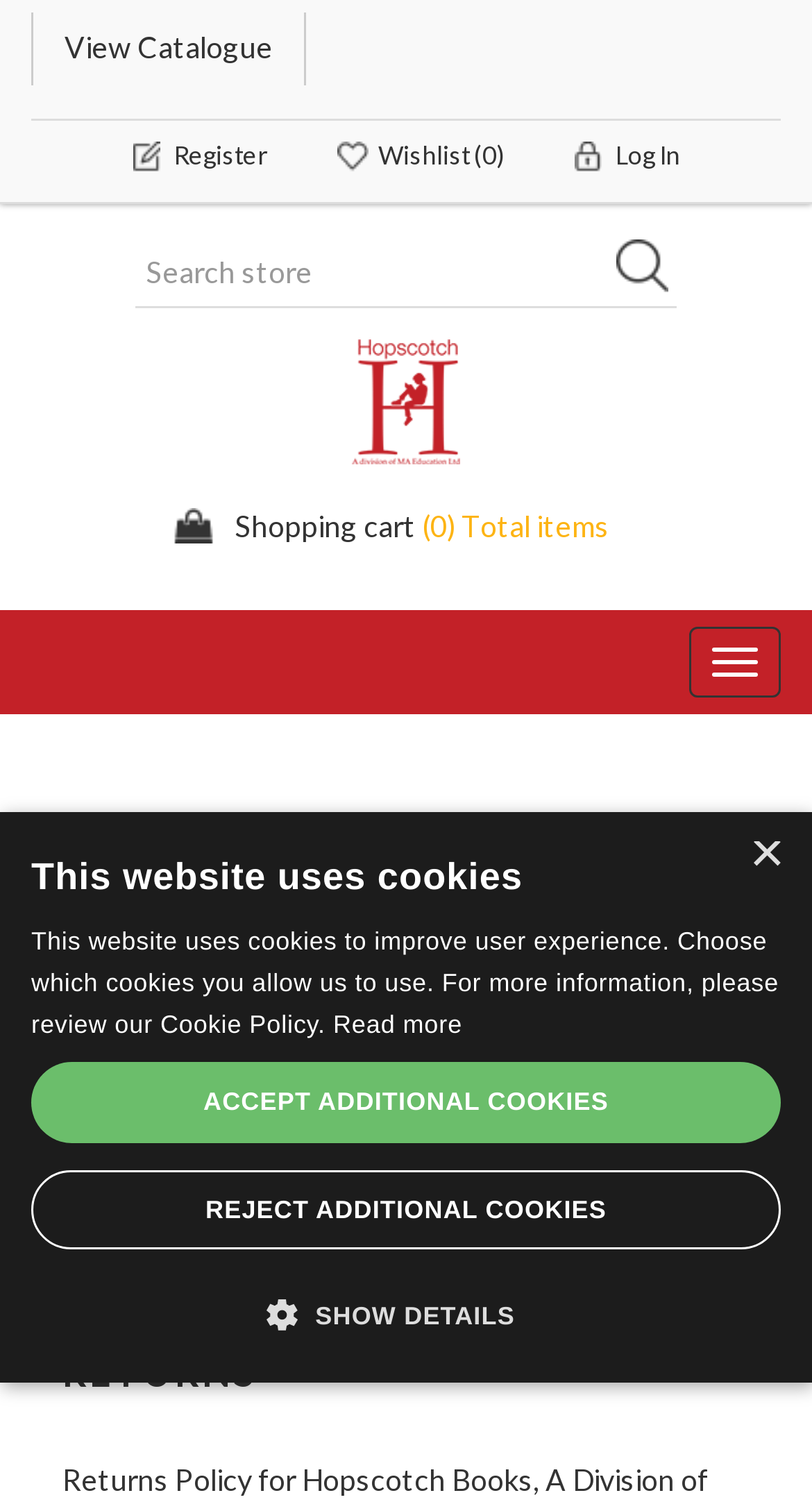Locate the bounding box coordinates of the region to be clicked to comply with the following instruction: "Log in to the account". The coordinates must be four float numbers between 0 and 1, in the form [left, top, right, bottom].

[0.668, 0.08, 0.876, 0.128]